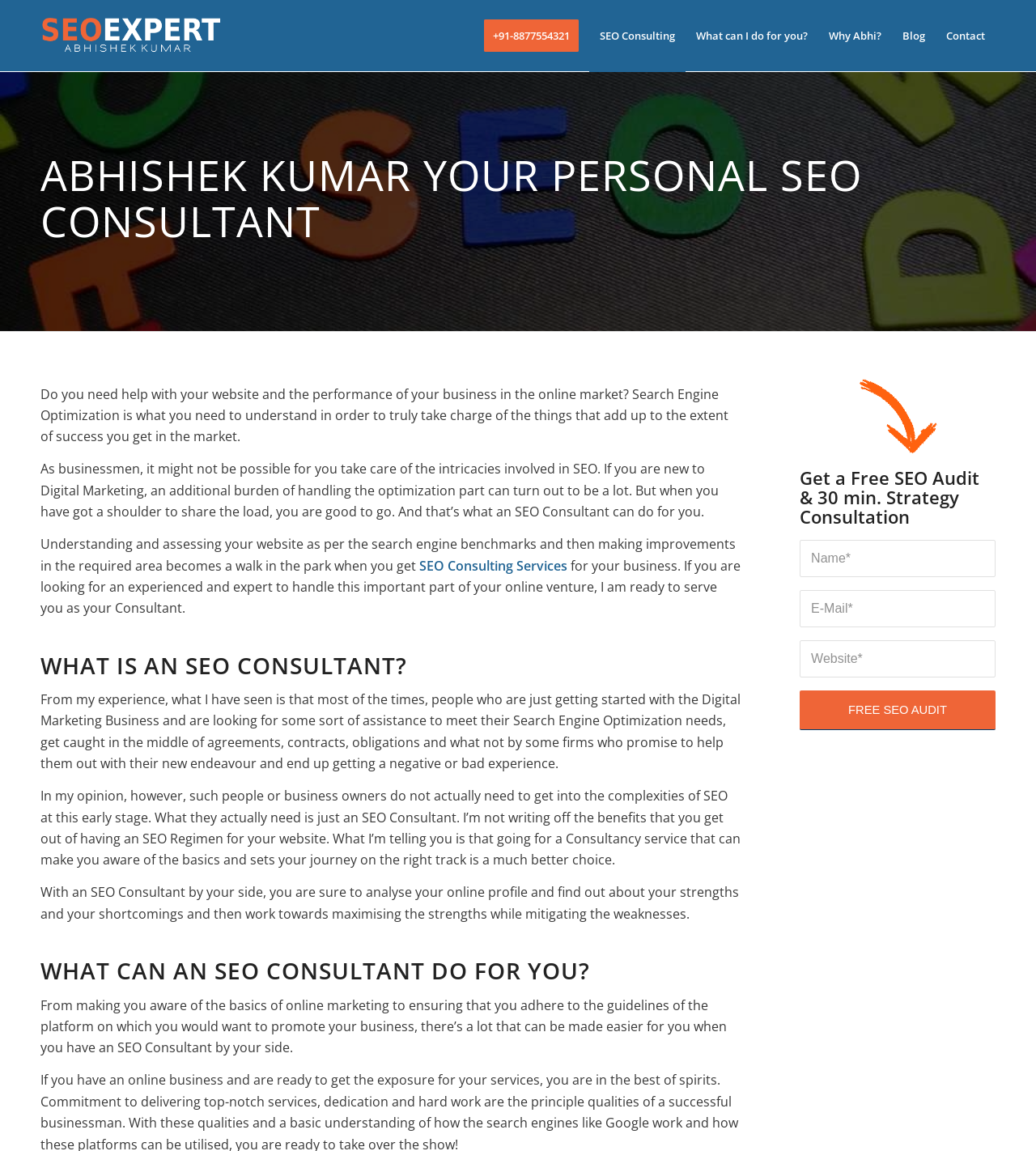Please answer the following query using a single word or phrase: 
What is the purpose of an SEO consultant?

To help with online marketing